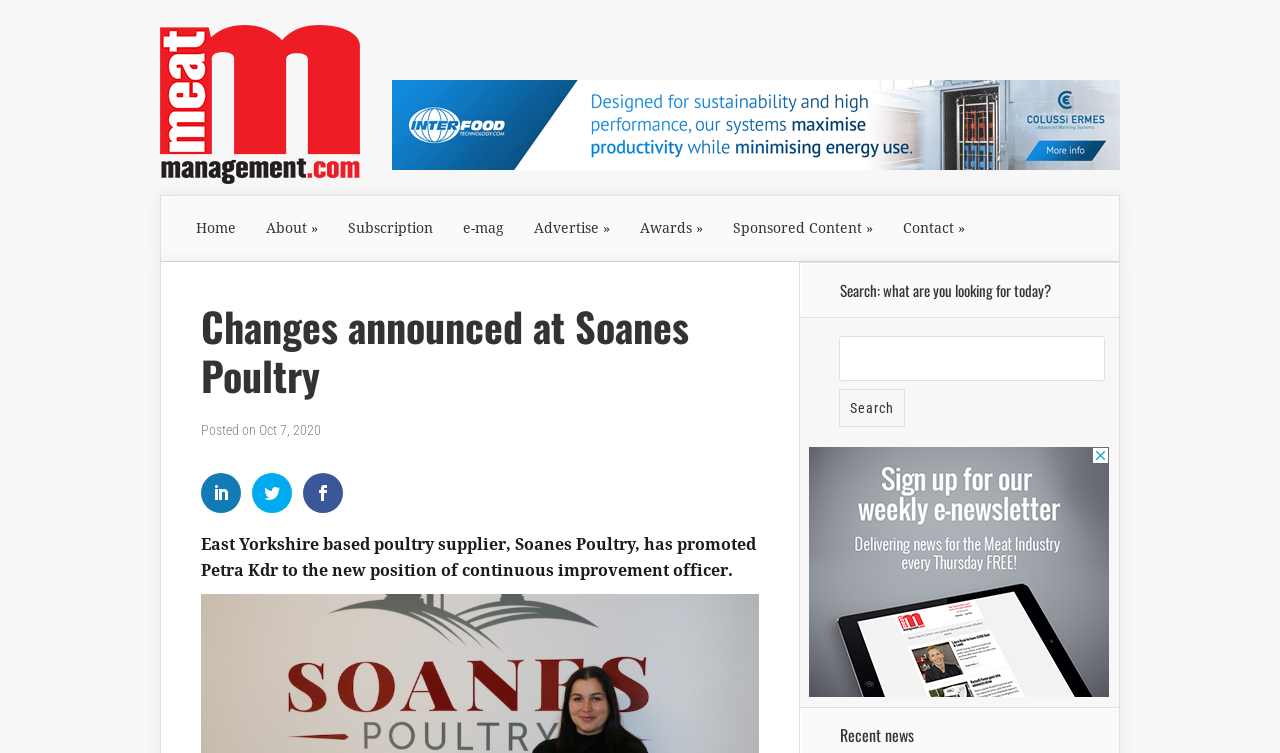Identify the bounding box for the UI element specified in this description: "About". The coordinates must be four float numbers between 0 and 1, formatted as [left, top, right, bottom].

[0.196, 0.26, 0.26, 0.348]